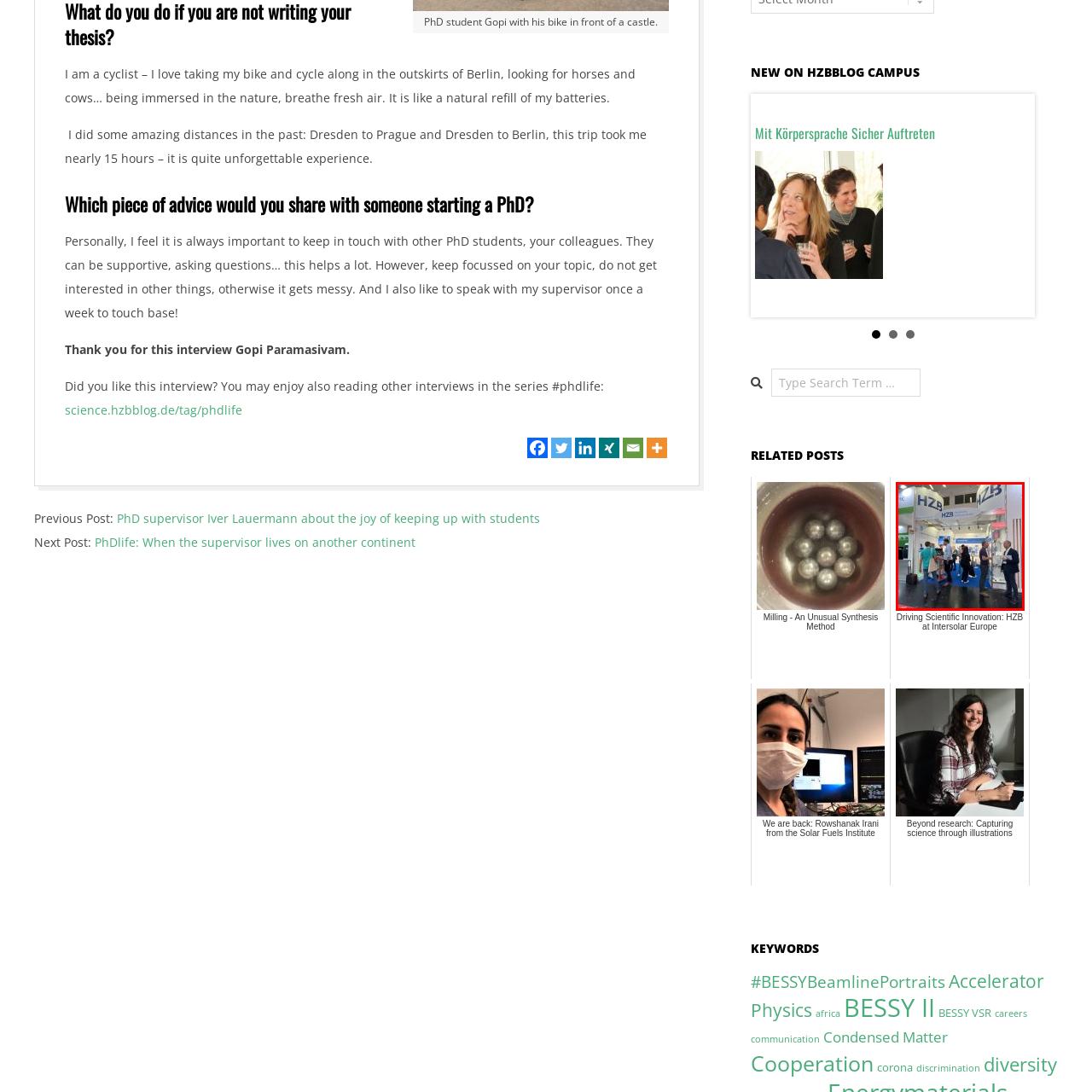What type of atmosphere is typical of such events?  
Concentrate on the image marked with the red box and respond with a detailed answer that is fully based on the content of the image.

The caption describes the atmosphere in the booth as collaborative and dynamic, suggesting that this type of atmosphere is typical of events like Intersolar Europe.